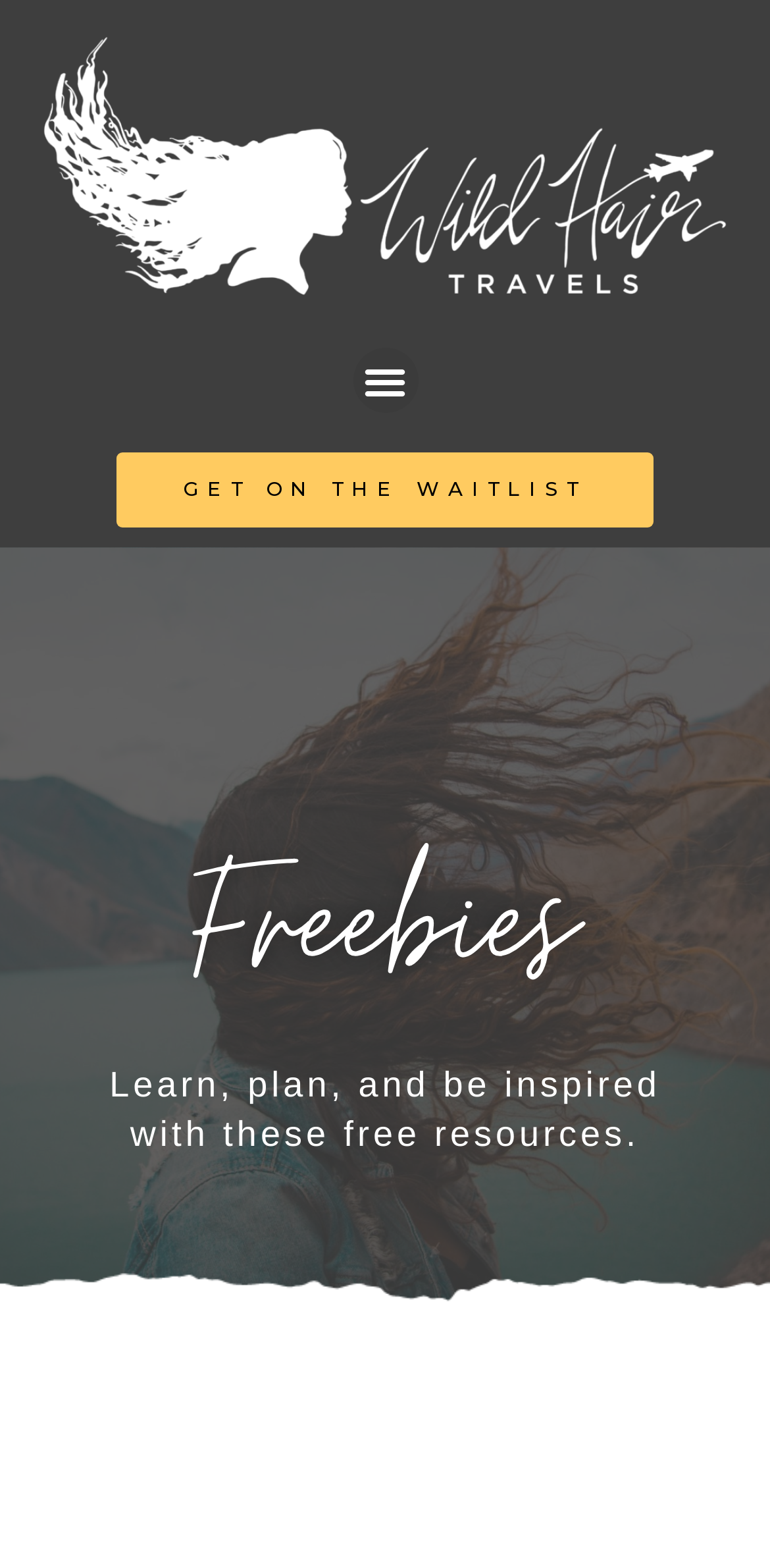Bounding box coordinates are given in the format (top-left x, top-left y, bottom-right x, bottom-right y). All values should be floating point numbers between 0 and 1. Provide the bounding box coordinate for the UI element described as: Menu

[0.458, 0.222, 0.542, 0.264]